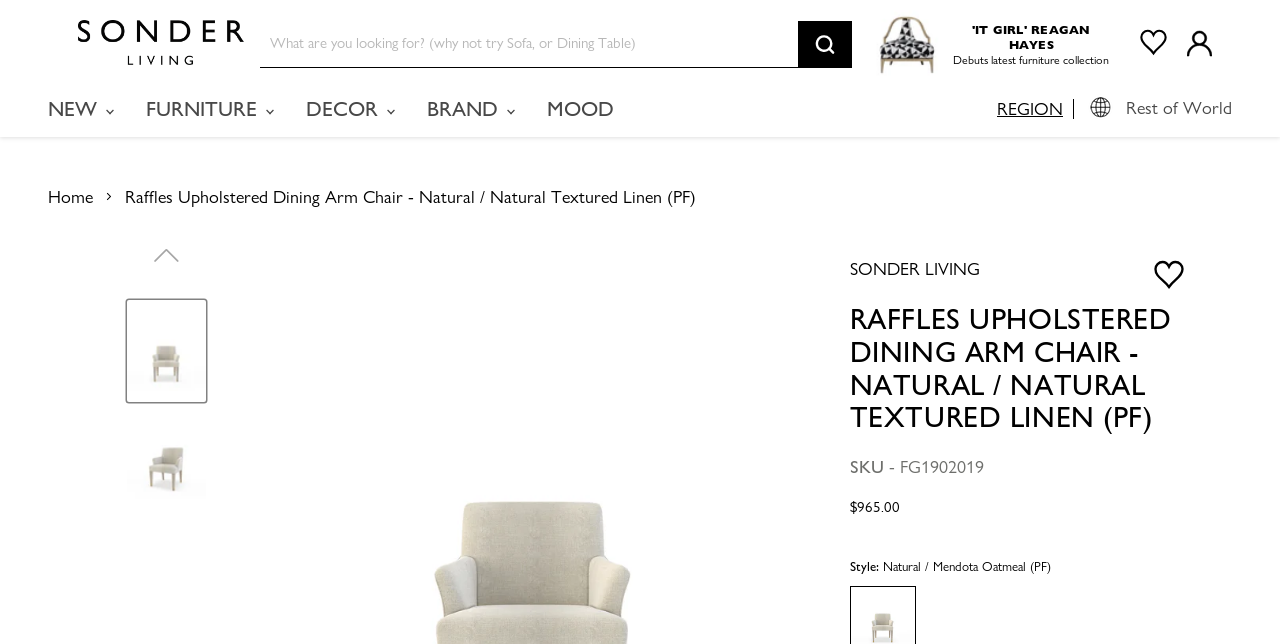Find the bounding box coordinates of the element's region that should be clicked in order to follow the given instruction: "View cart". The coordinates should consist of four float numbers between 0 and 1, i.e., [left, top, right, bottom].

[0.927, 0.045, 0.947, 0.089]